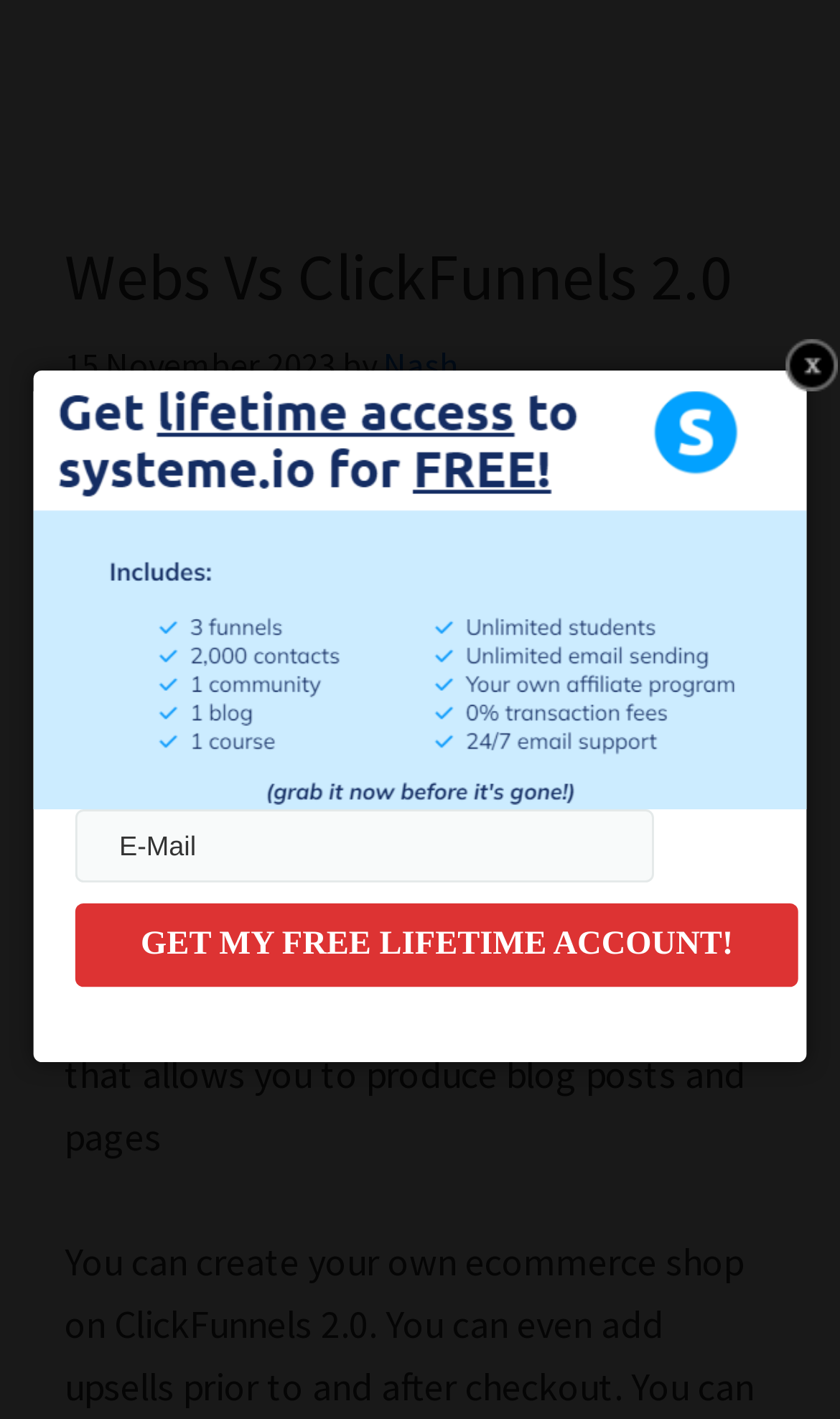What is the main topic of the article?
Observe the image and answer the question with a one-word or short phrase response.

Webs Vs ClickFunnels 2.0